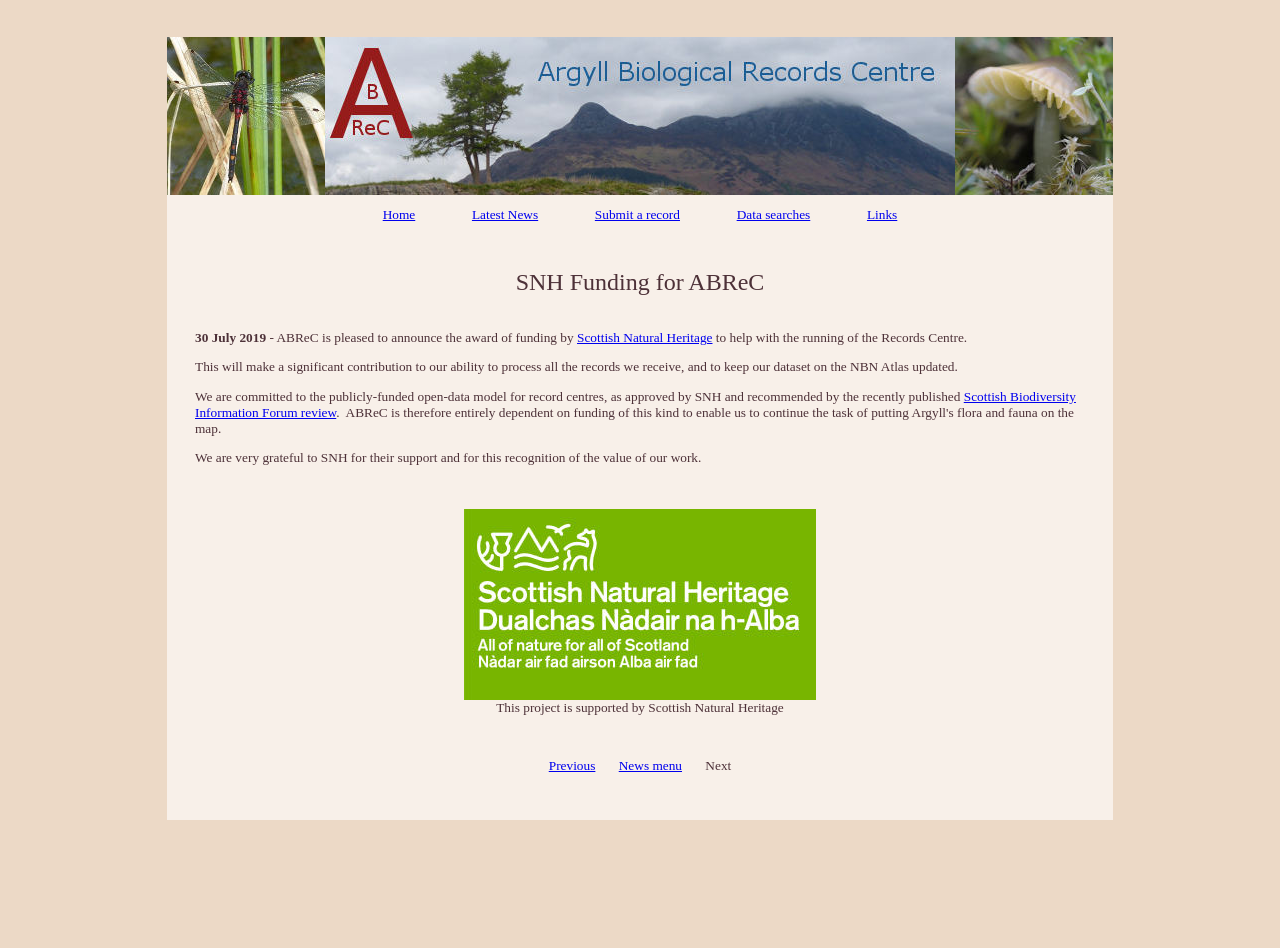Determine the bounding box coordinates of the section I need to click to execute the following instruction: "Visit the Links page". Provide the coordinates as four float numbers between 0 and 1, i.e., [left, top, right, bottom].

[0.677, 0.219, 0.701, 0.235]